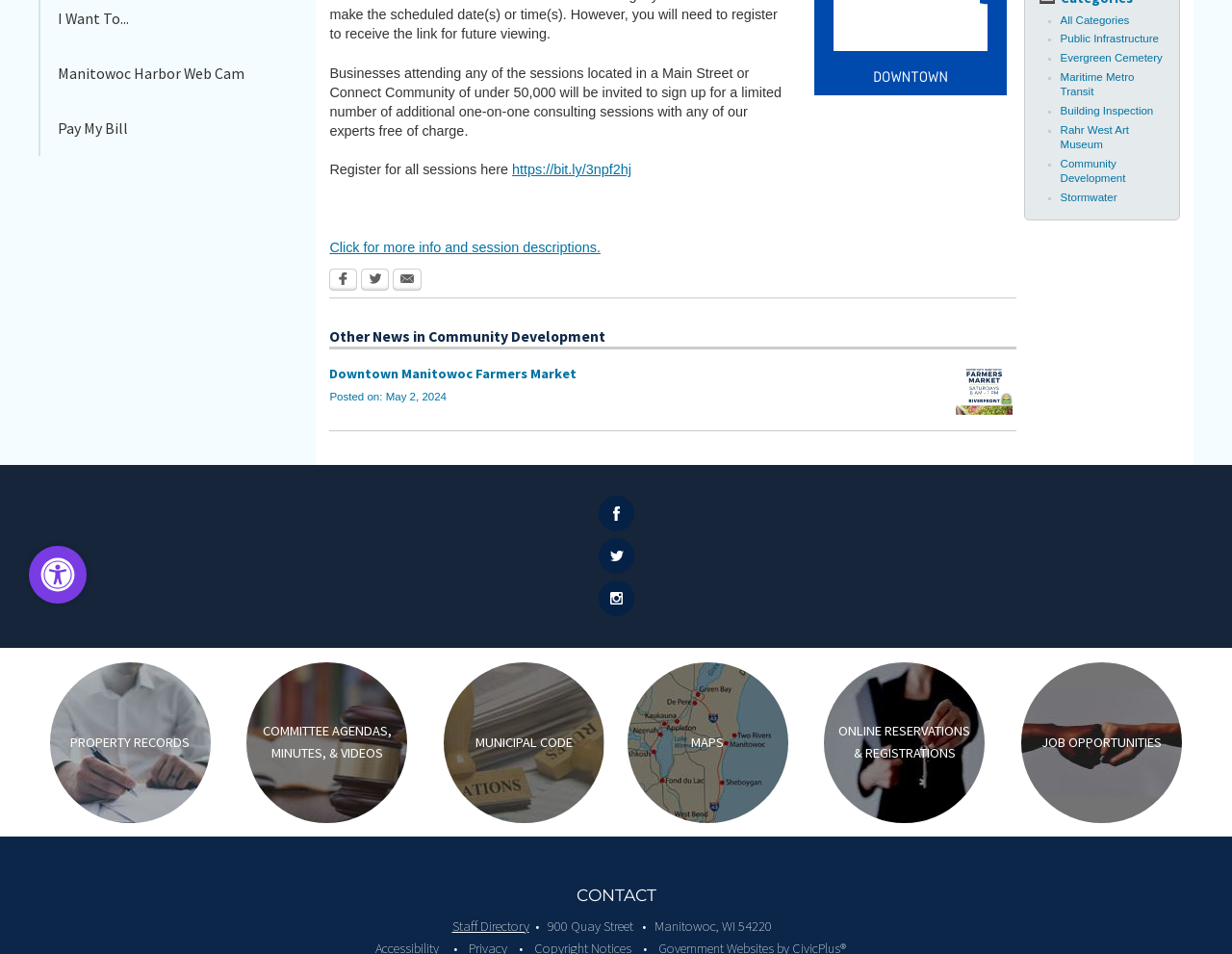Locate the bounding box of the UI element described by: "Stormwater" in the given webpage screenshot.

[0.861, 0.201, 0.907, 0.213]